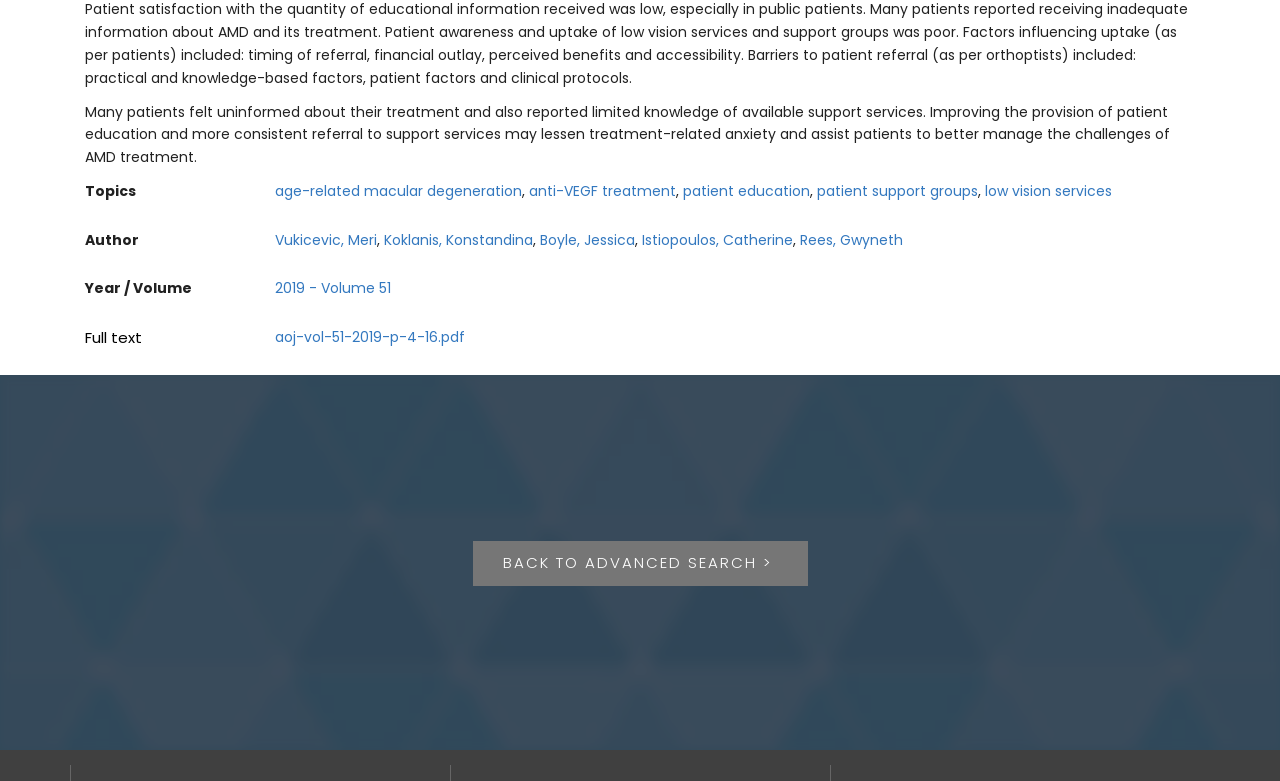Please identify the bounding box coordinates of the area that needs to be clicked to fulfill the following instruction: "Send an email to info@ecoss.org."

None